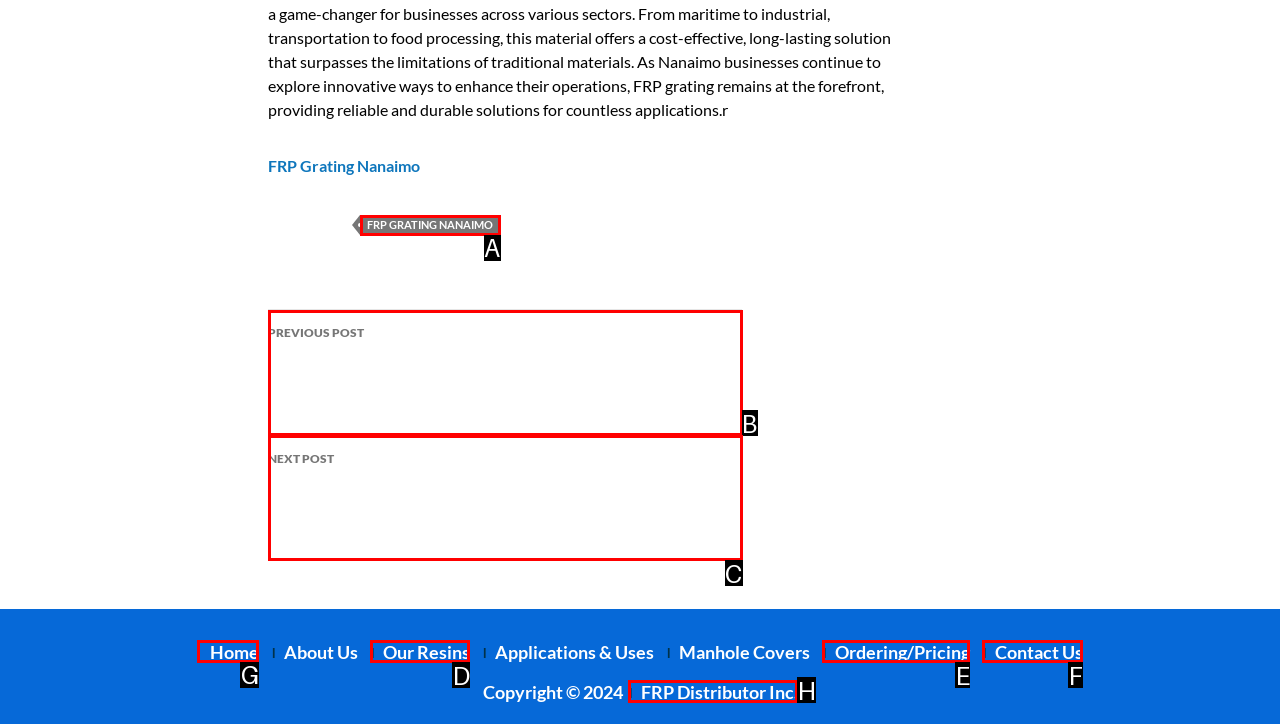Select the right option to accomplish this task: go to home page. Reply with the letter corresponding to the correct UI element.

G